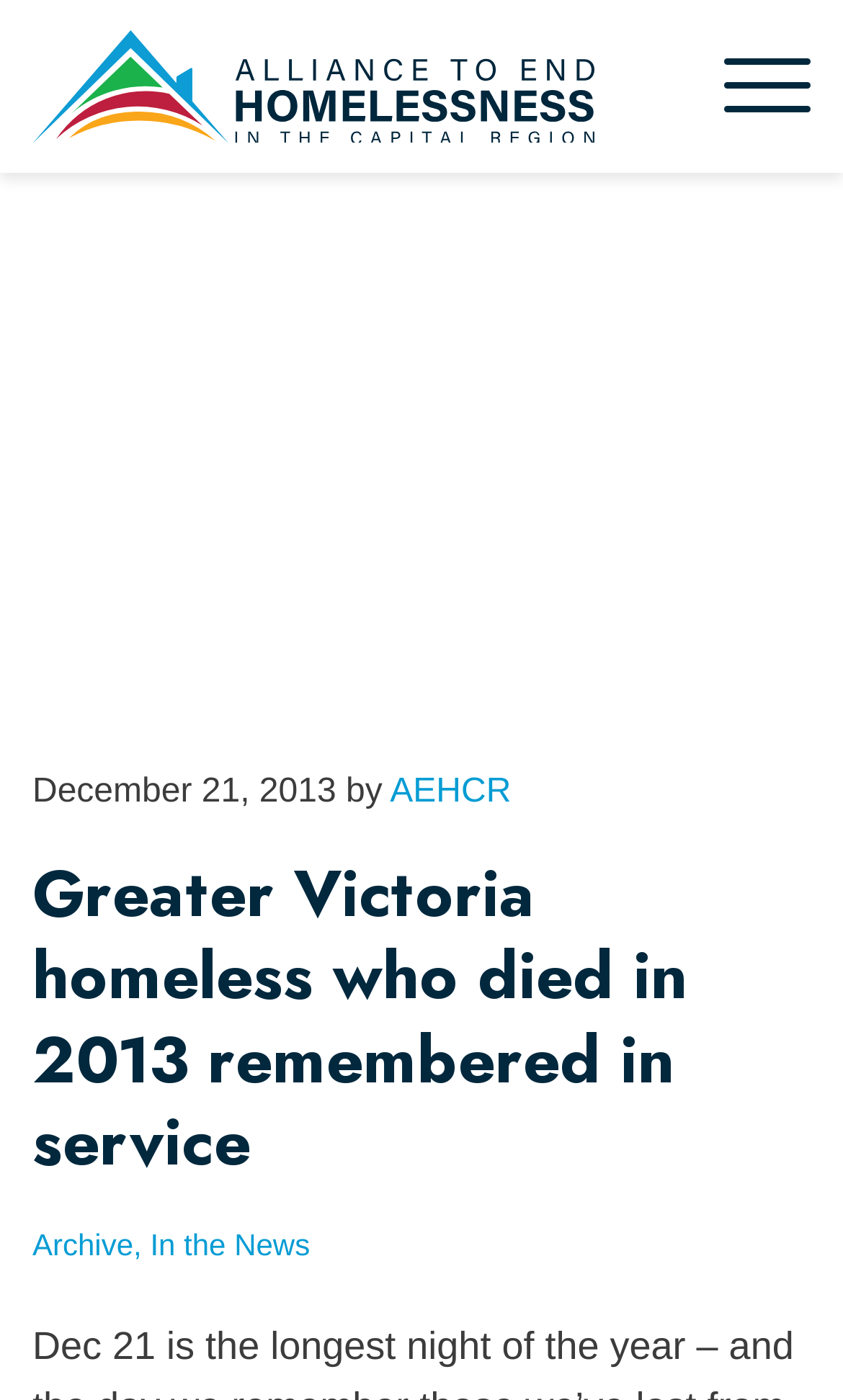What is the name of the organization mentioned?
Kindly give a detailed and elaborate answer to the question.

I found the name of the organization by looking at the static text elements in the header section of the webpage, where it says 'by AEHCR'.